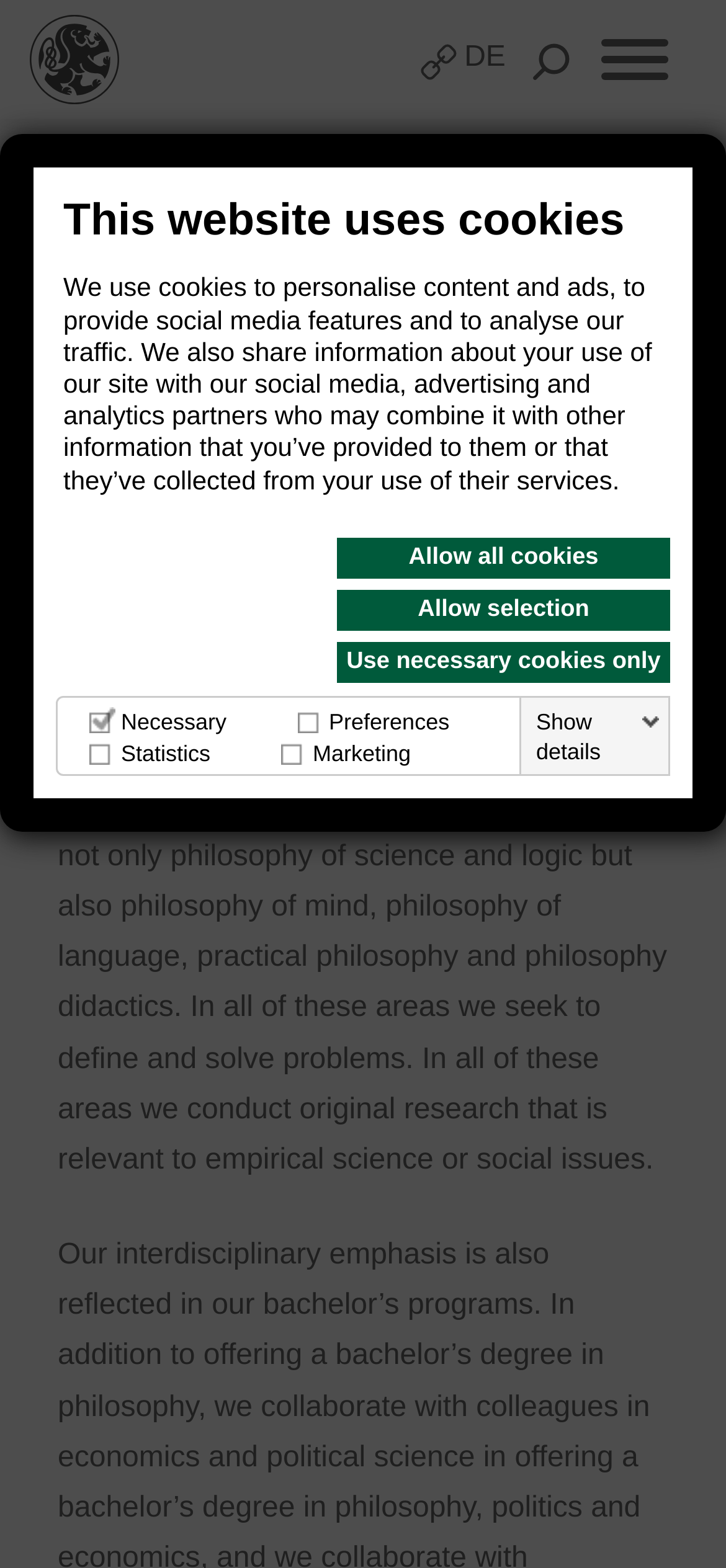Give a concise answer using only one word or phrase for this question:
What is the department's area of strength?

Philosophy of science and logic